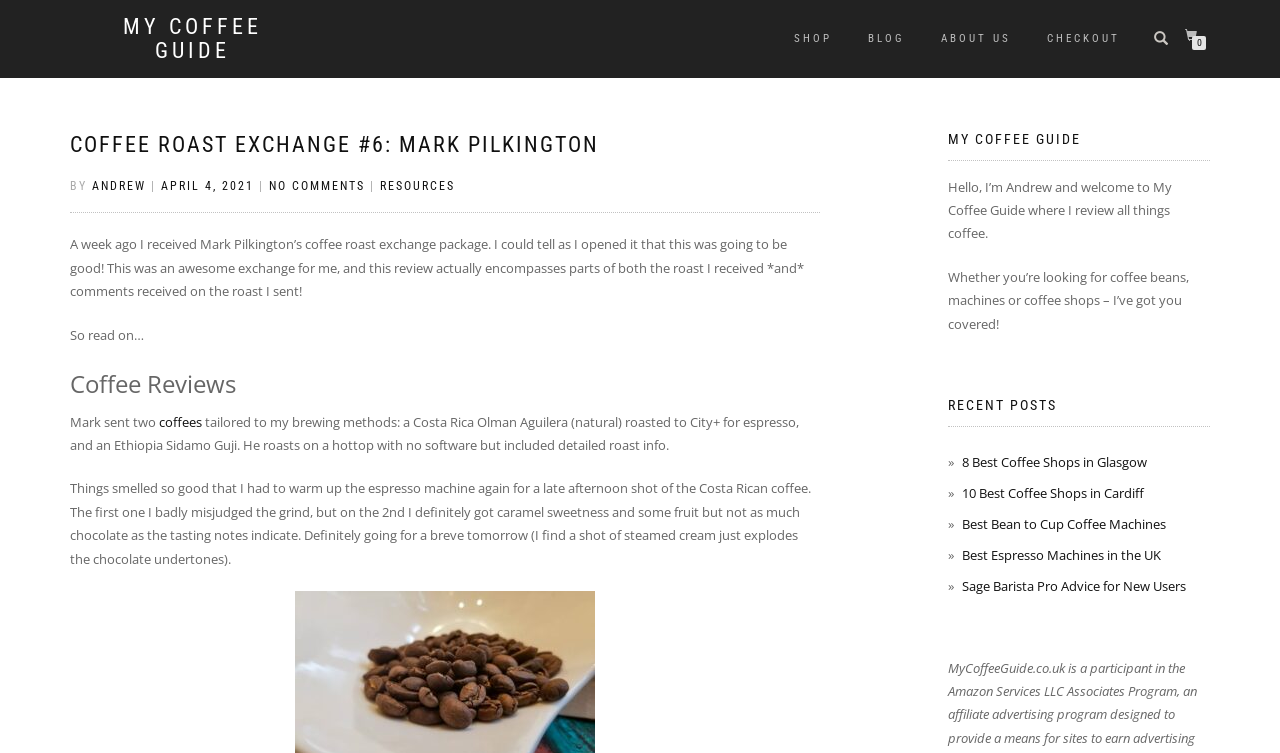Provide a brief response to the question below using one word or phrase:
How many links are in the top navigation bar?

5